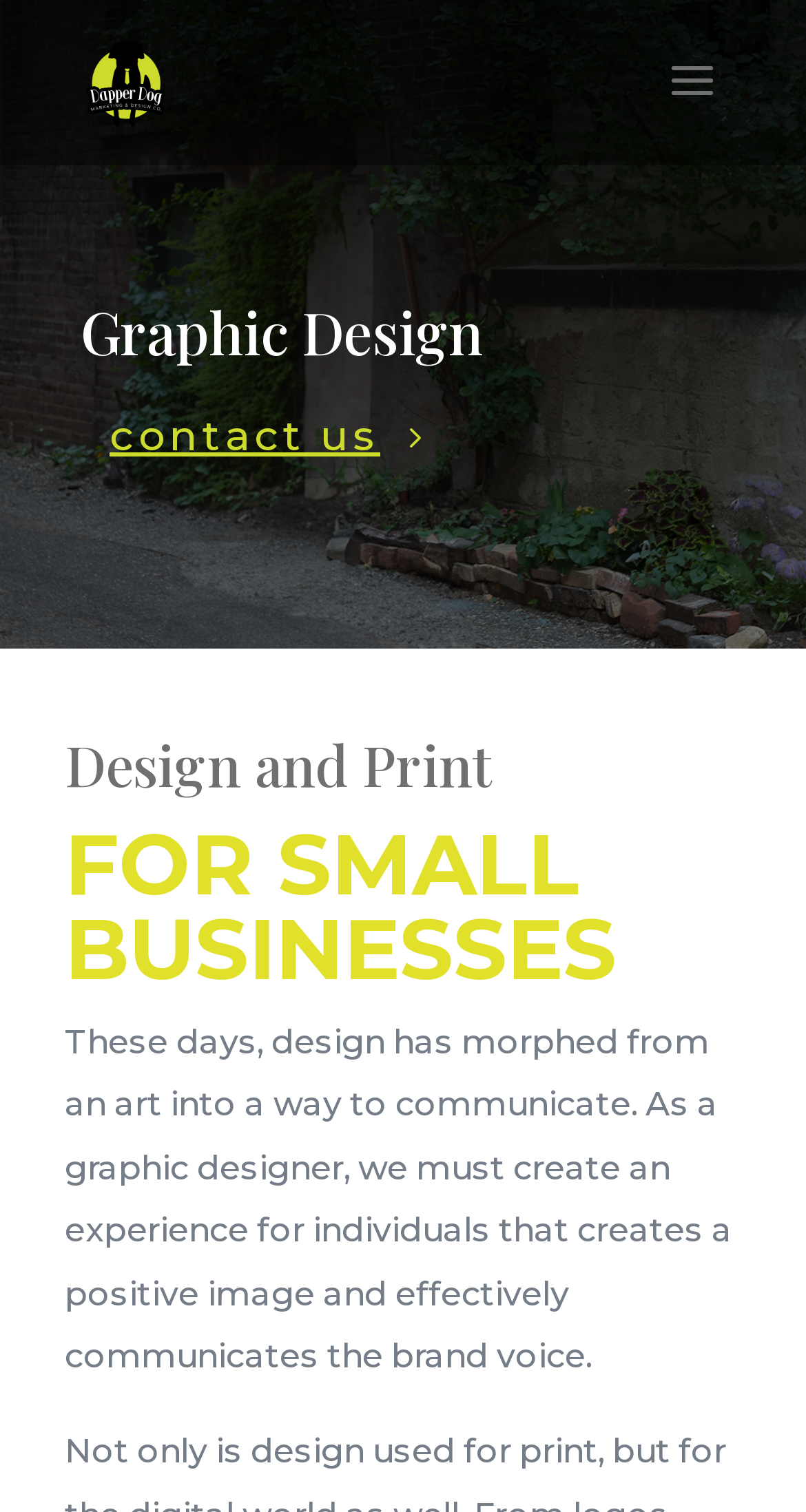Based on the description "contact us", find the bounding box of the specified UI element.

[0.1, 0.257, 0.574, 0.32]